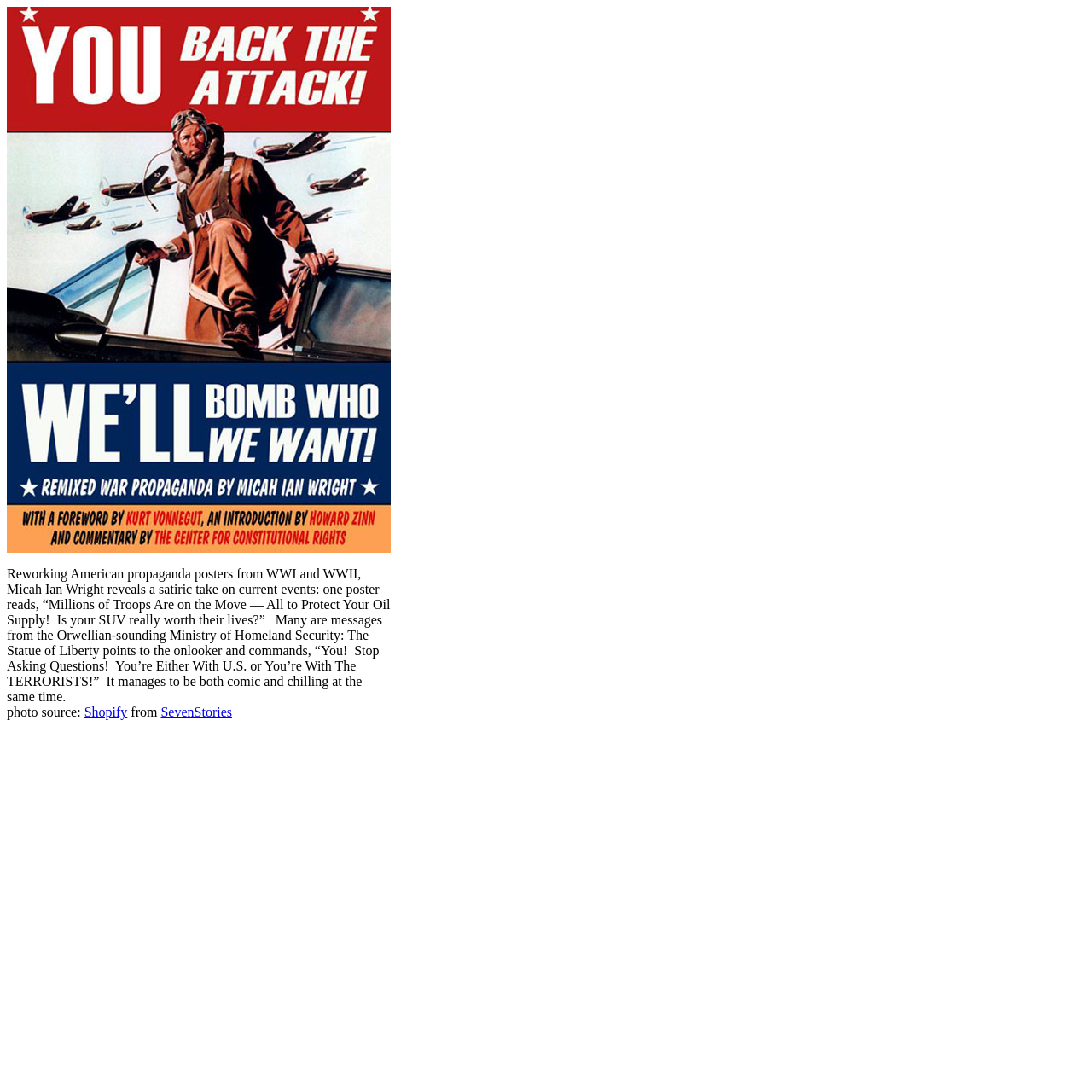What is the theme of the propaganda posters?
Please provide a detailed answer to the question.

The webpage describes the propaganda posters as having a satiric take on current events, which is evident from the text 'Micah Ian Wright reveals a satiric take on current events' and the examples of posters given, such as 'Millions of Troops Are on the Move — All to Protect Your Oil Supply! Is your SUV really worth their lives?' and 'You! Stop Asking Questions! You’re Either With U.S. or You’re With The TERRORISTS!'.